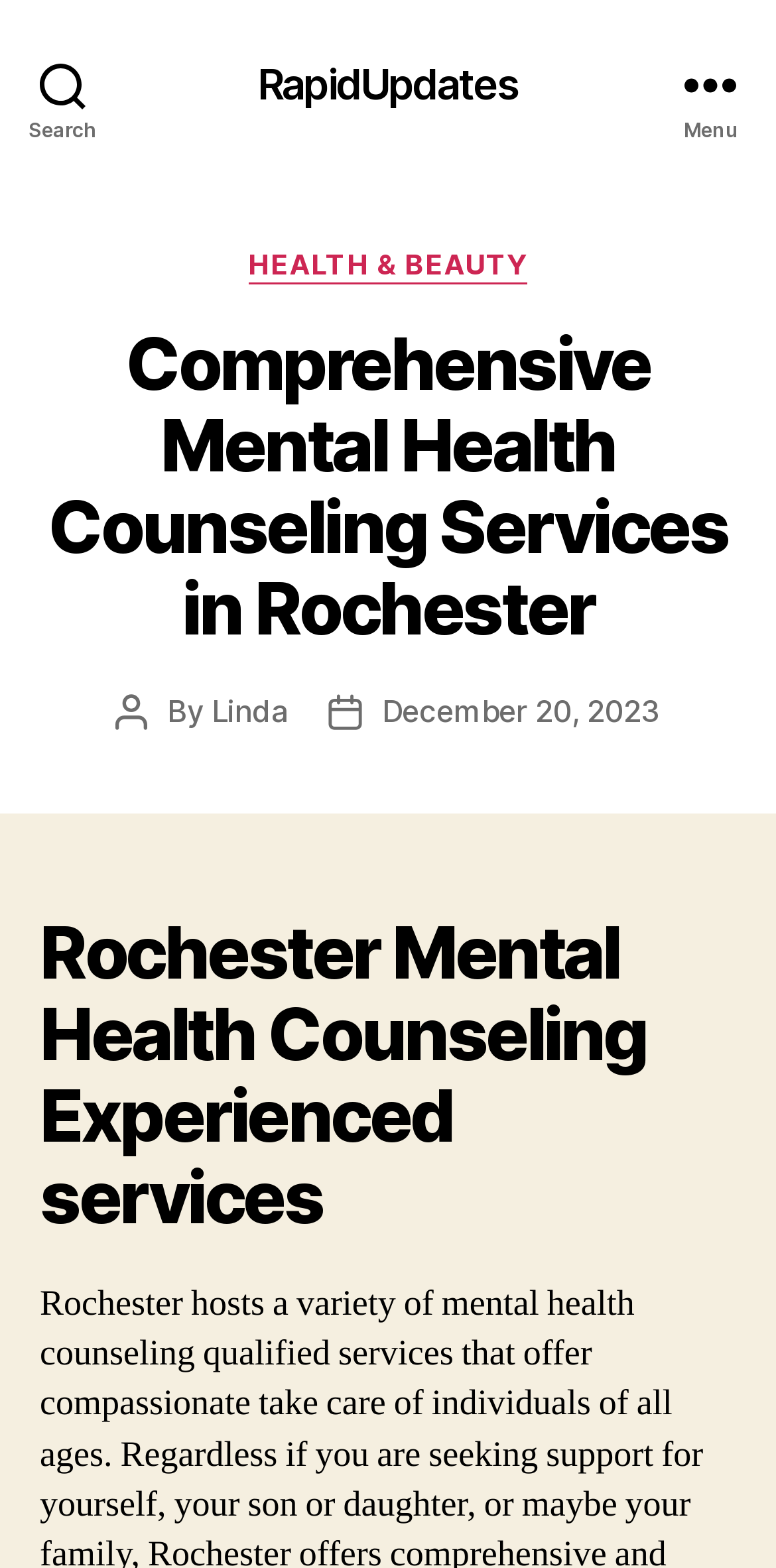Extract the bounding box for the UI element that matches this description: "Linda".

[0.273, 0.441, 0.372, 0.465]